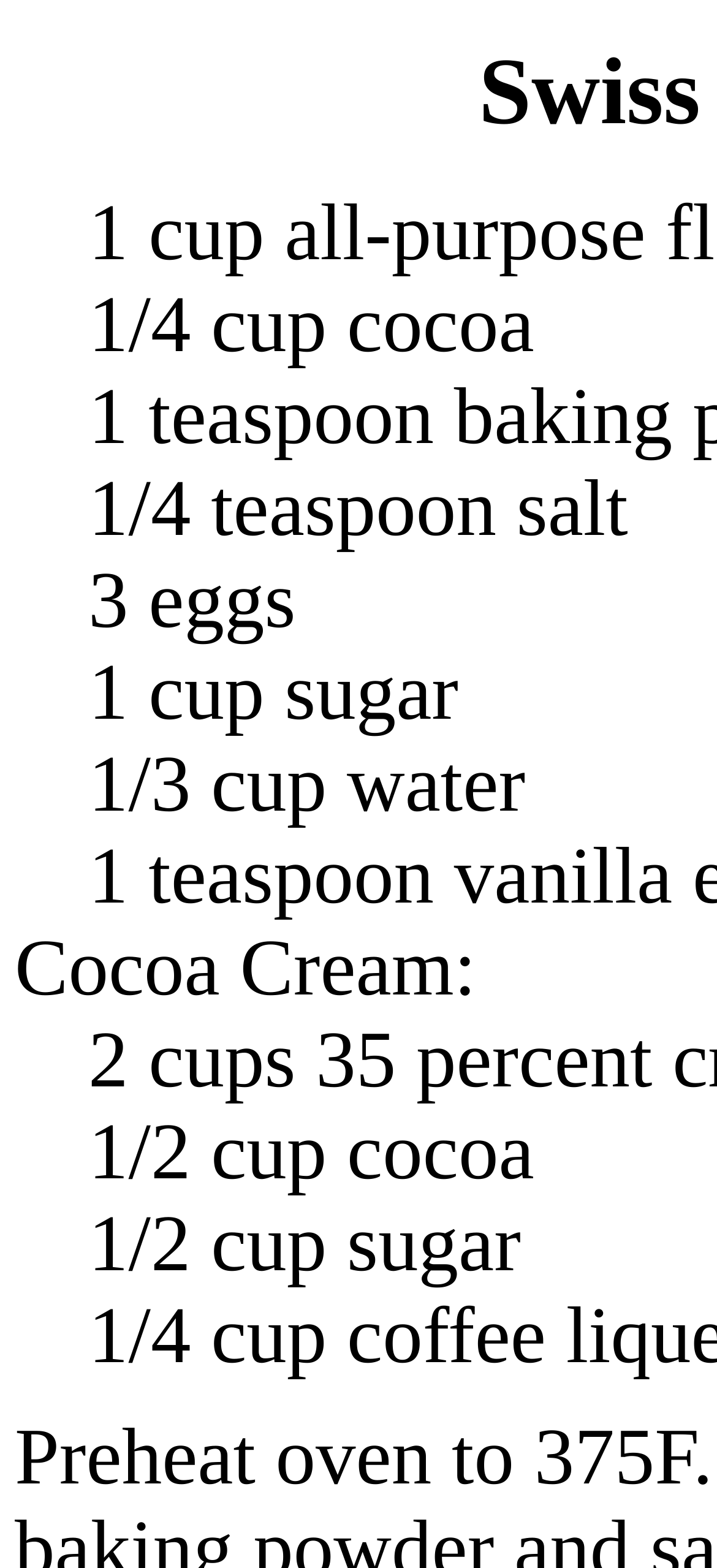Answer the following query with a single word or phrase:
What is the second part of the recipe?

Cocoa Cream